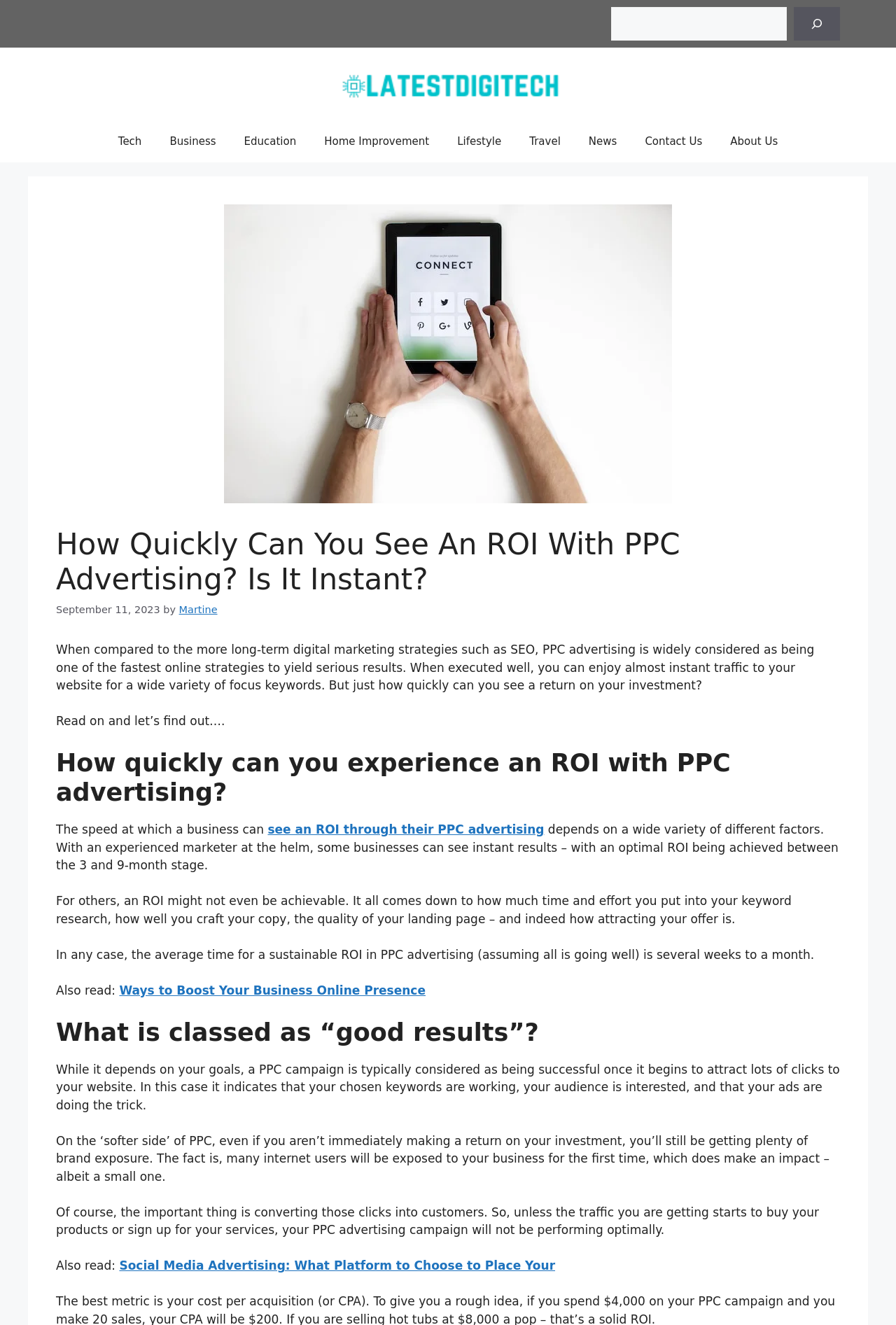Please identify the bounding box coordinates of the region to click in order to complete the given instruction: "Read the article by Martine". The coordinates should be four float numbers between 0 and 1, i.e., [left, top, right, bottom].

[0.2, 0.456, 0.243, 0.464]